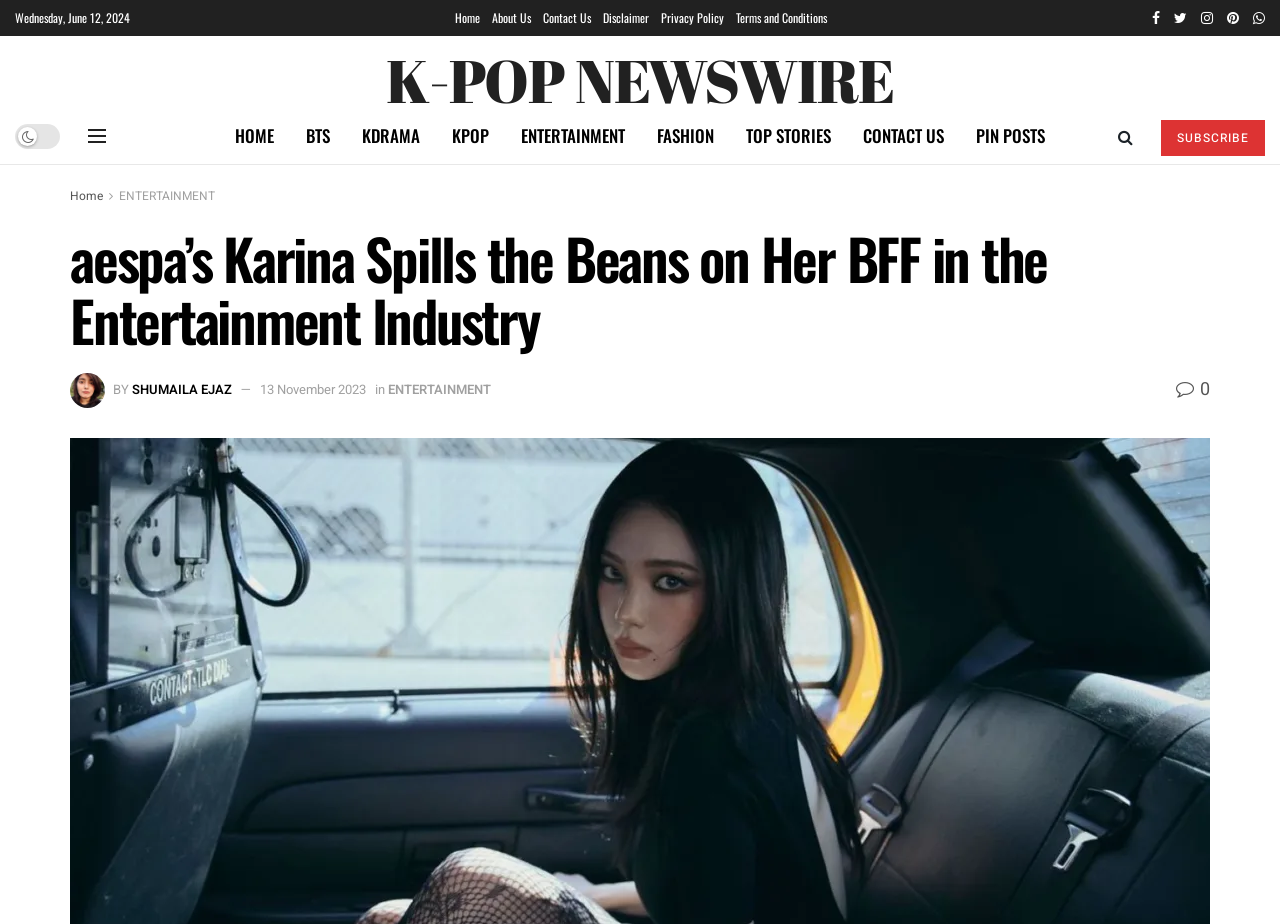Determine the bounding box coordinates of the clickable region to execute the instruction: "Subscribe to the newsletter". The coordinates should be four float numbers between 0 and 1, denoted as [left, top, right, bottom].

[0.907, 0.13, 0.988, 0.169]